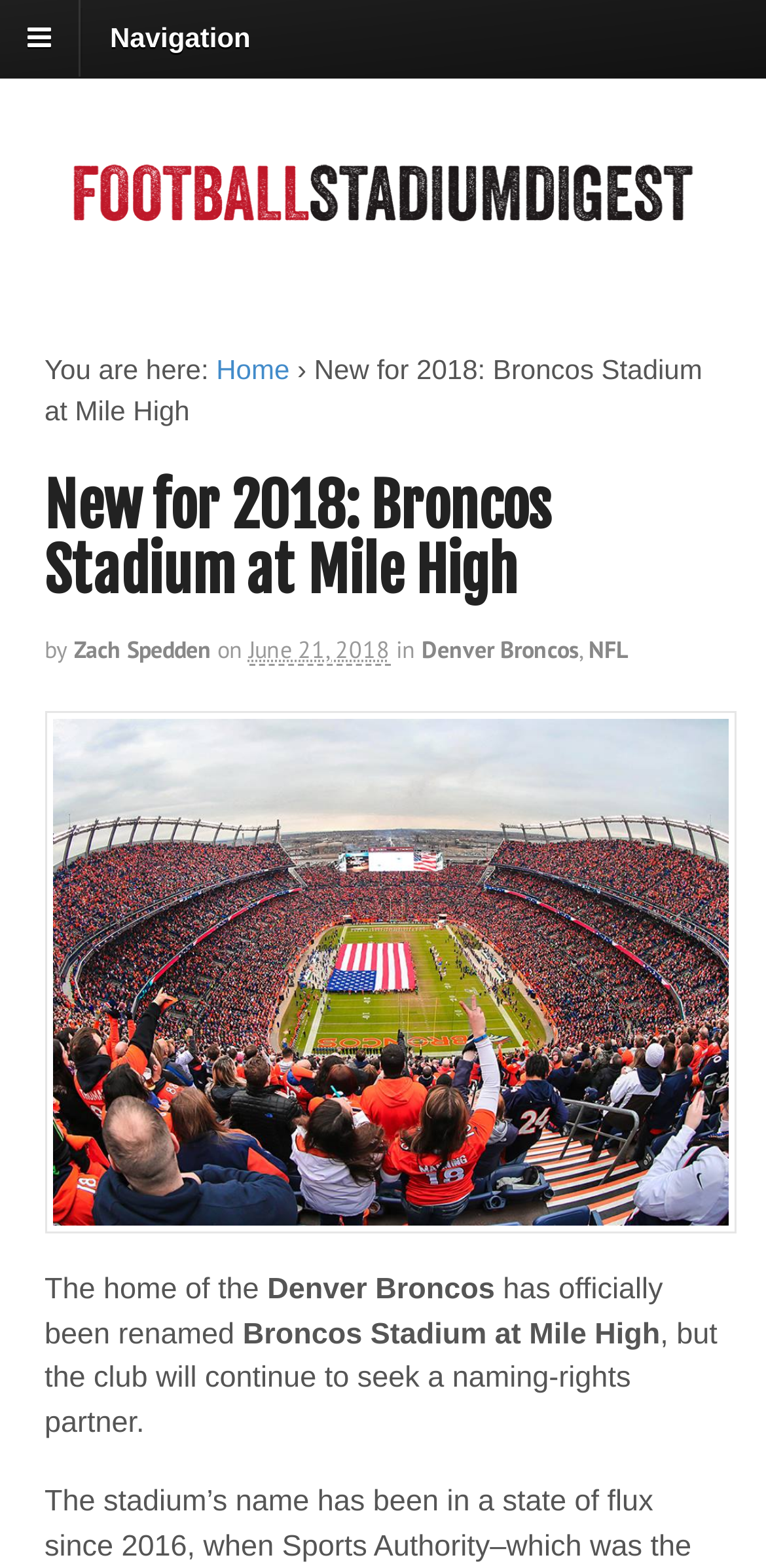What is the main heading of this webpage? Please extract and provide it.

New for 2018: Broncos Stadium at Mile High